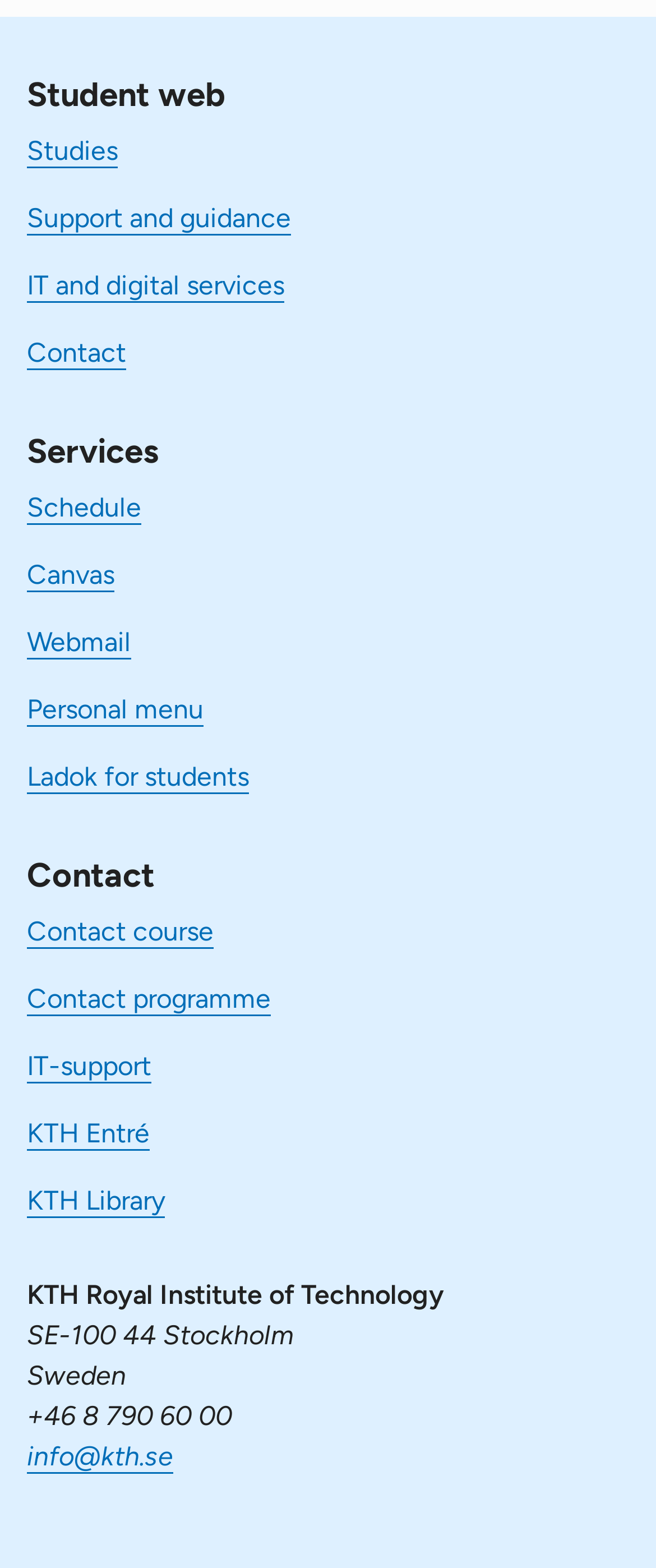Determine the coordinates of the bounding box that should be clicked to complete the instruction: "Contact IT-support". The coordinates should be represented by four float numbers between 0 and 1: [left, top, right, bottom].

[0.041, 0.669, 0.231, 0.69]